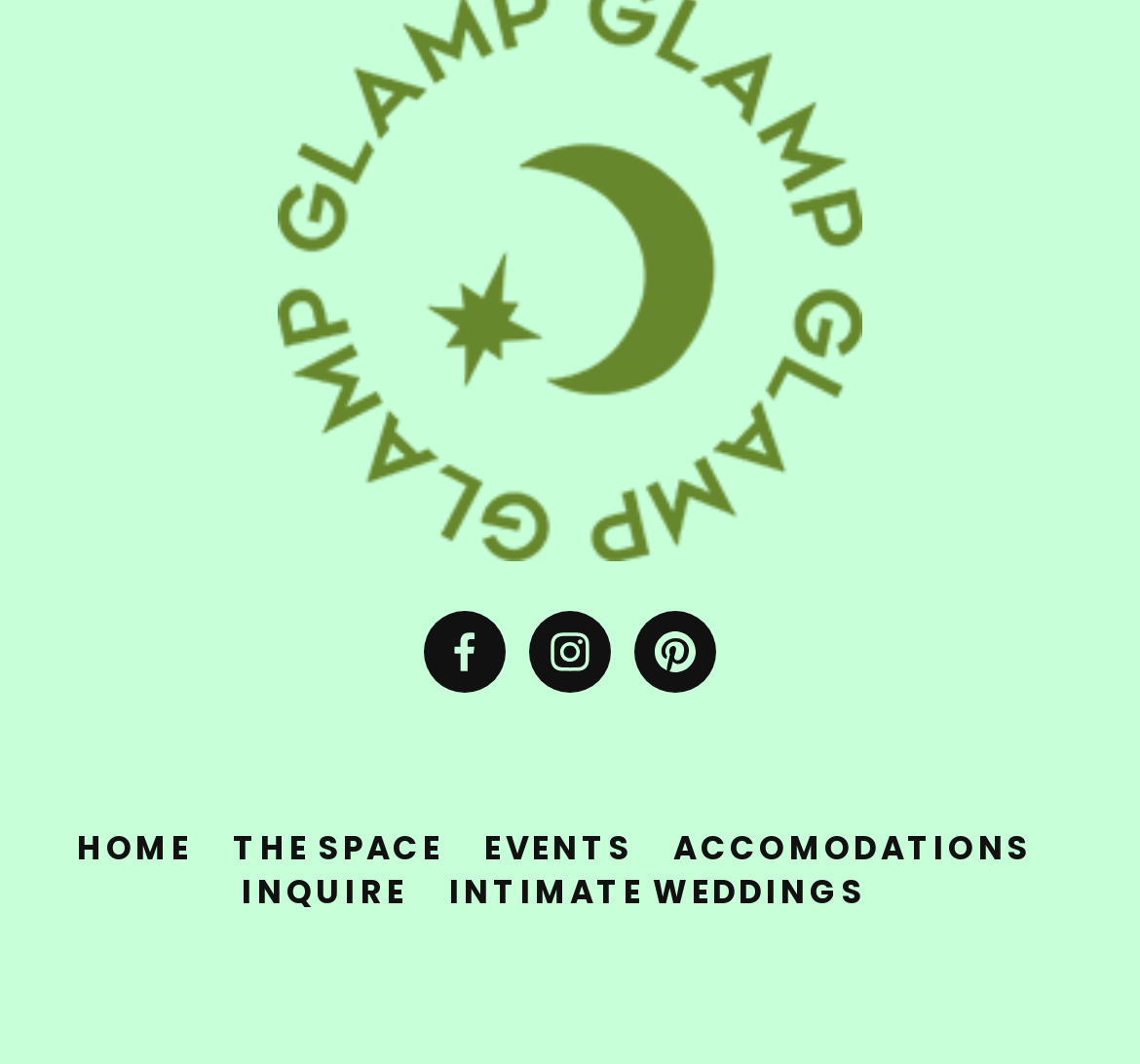Provide the bounding box coordinates in the format (top-left x, top-left y, bottom-right x, bottom-right y). All values are floating point numbers between 0 and 1. Determine the bounding box coordinate of the UI element described as: Home

[0.067, 0.775, 0.168, 0.819]